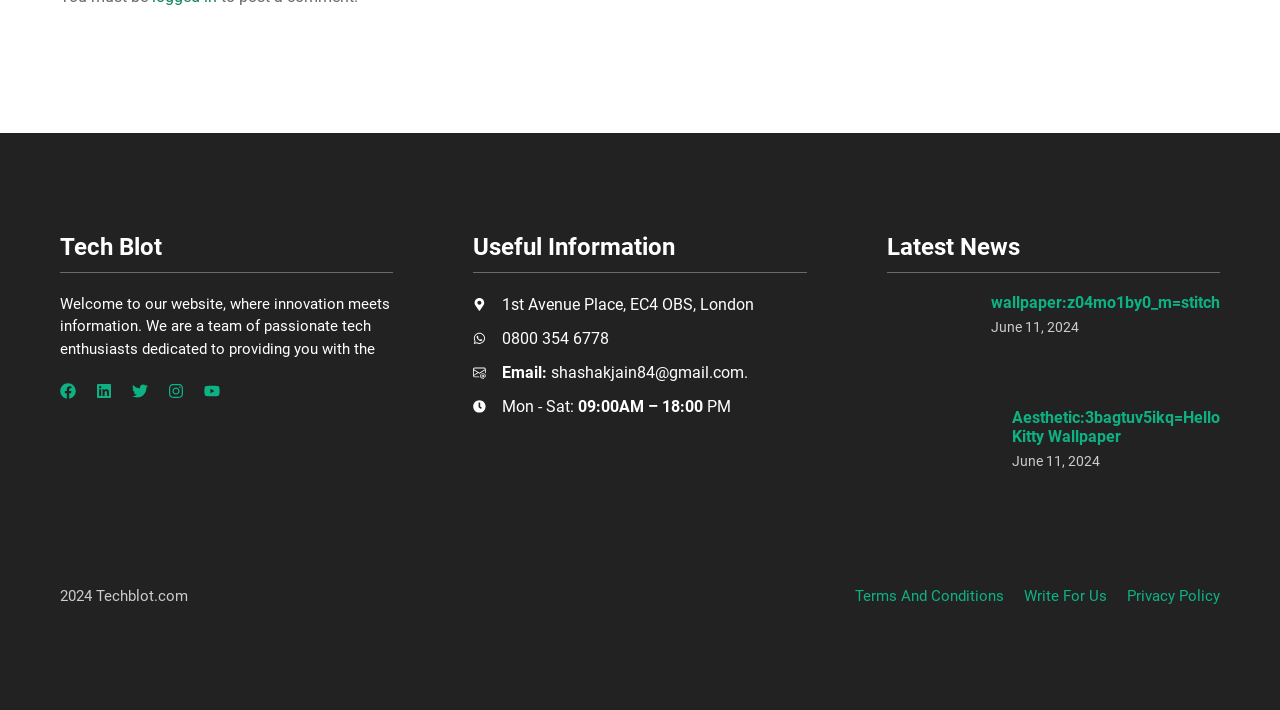Answer the question using only one word or a concise phrase: What is the address of the company?

1st Avenue Place, EC4 OBS, London